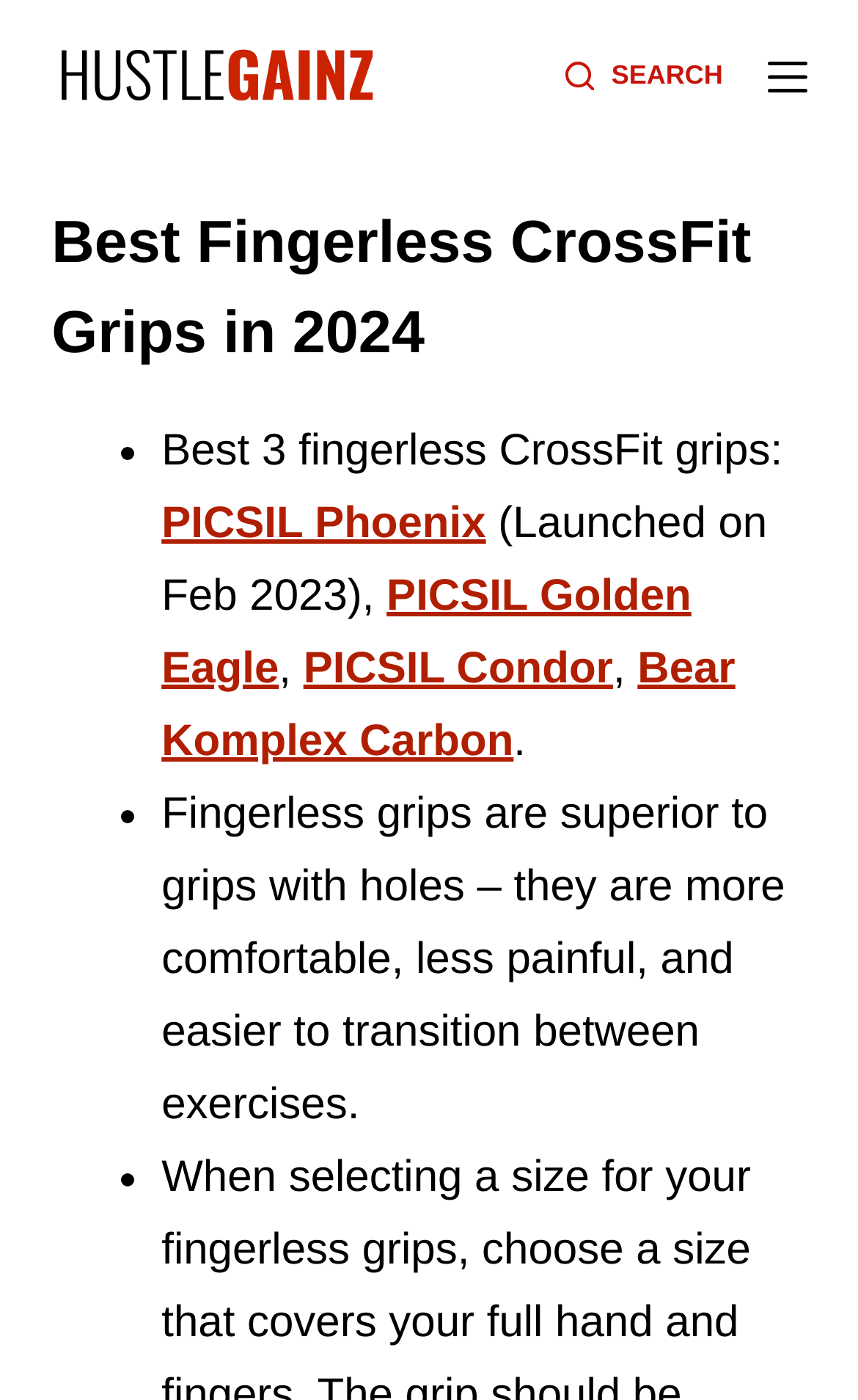Identify the bounding box coordinates for the element you need to click to achieve the following task: "Open the search form". The coordinates must be four float values ranging from 0 to 1, formatted as [left, top, right, bottom].

[0.658, 0.039, 0.843, 0.071]